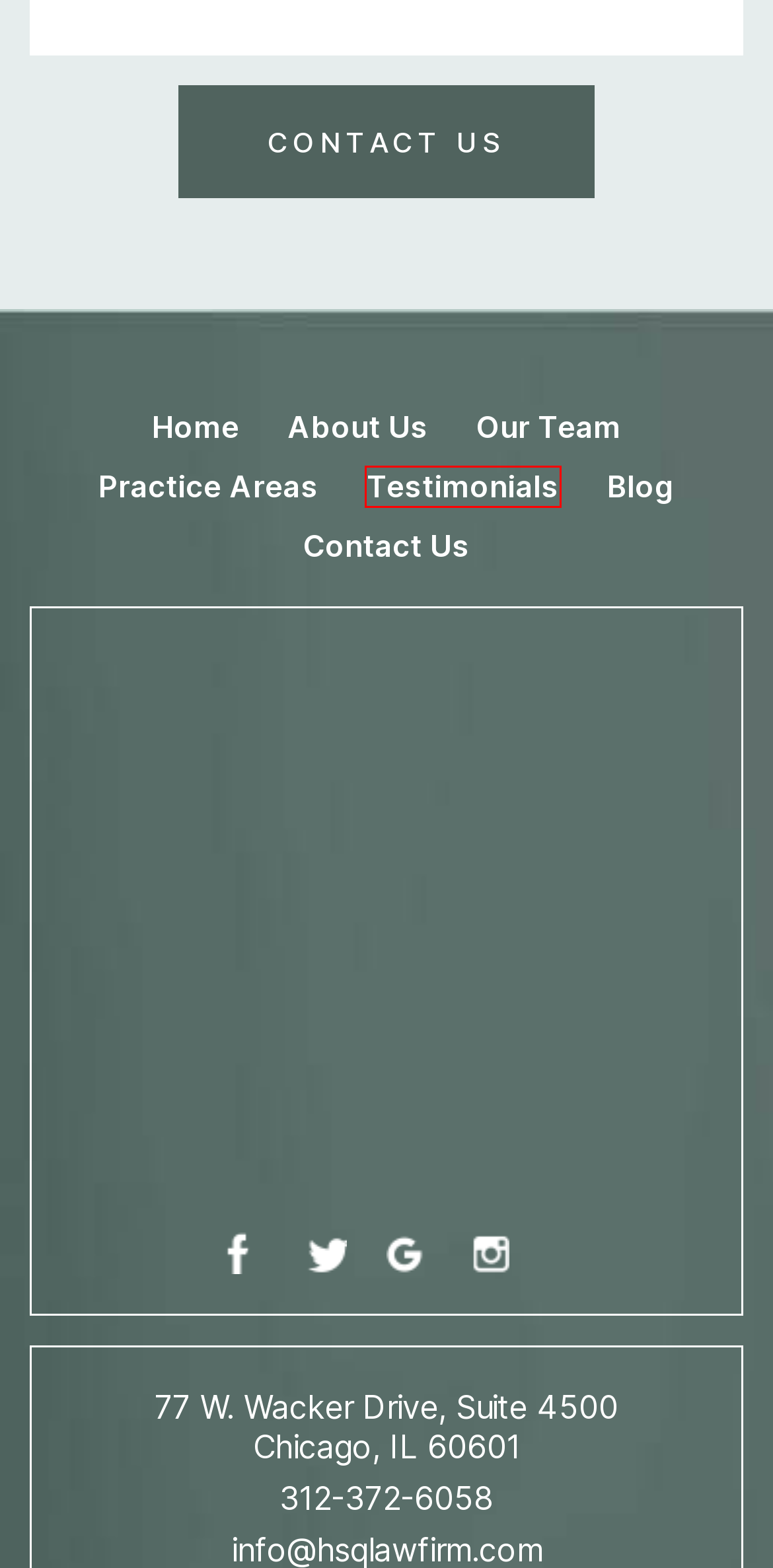Review the screenshot of a webpage that includes a red bounding box. Choose the webpage description that best matches the new webpage displayed after clicking the element within the bounding box. Here are the candidates:
A. HSQ Law | Family Law Attorneys Wheaton | Oak Park Divorce Lawyer
B. HSQ Law | Divorce Lawyers Evanston | Family Law Attorneys Chicago
C. HSQ Law | Divorce Attorneys Oak Park | Chicago Complex Divorce Lawyers
D. NUVEW | Northwest Indiana Website Design | Website Development Crown Point
E. HSQ Law | Chicago Business Owners & Divorce | Divorce Attorney for Business Owner Chicago
F. HSQ Law | Chicago Divorce Attorneys | Divorce Attorneys Chicago
G. HSQ Law | Maintenance Lawyers North Shore | Oak Park Maintenance Attorney
H. HSQ Law | Prenuptial Agreement Lawyer Chicago | Chicago Postnuptial Agreement Attorney

C